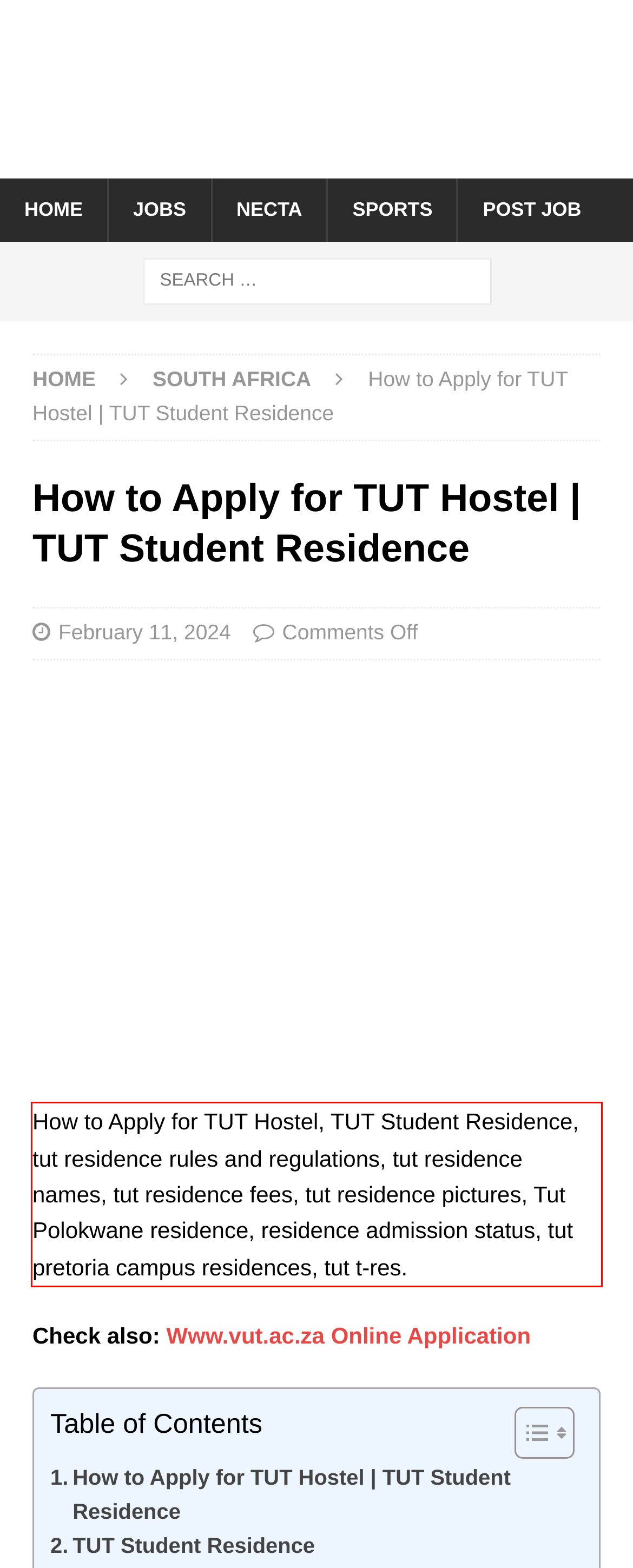Identify the text within the red bounding box on the webpage screenshot and generate the extracted text content.

How to Apply for TUT Hostel, TUT Student Residence, tut residence rules and regulations, tut residence names, tut residence fees, tut residence pictures, Tut Polokwane residence, residence admission status, tut pretoria campus residences, tut t-res.